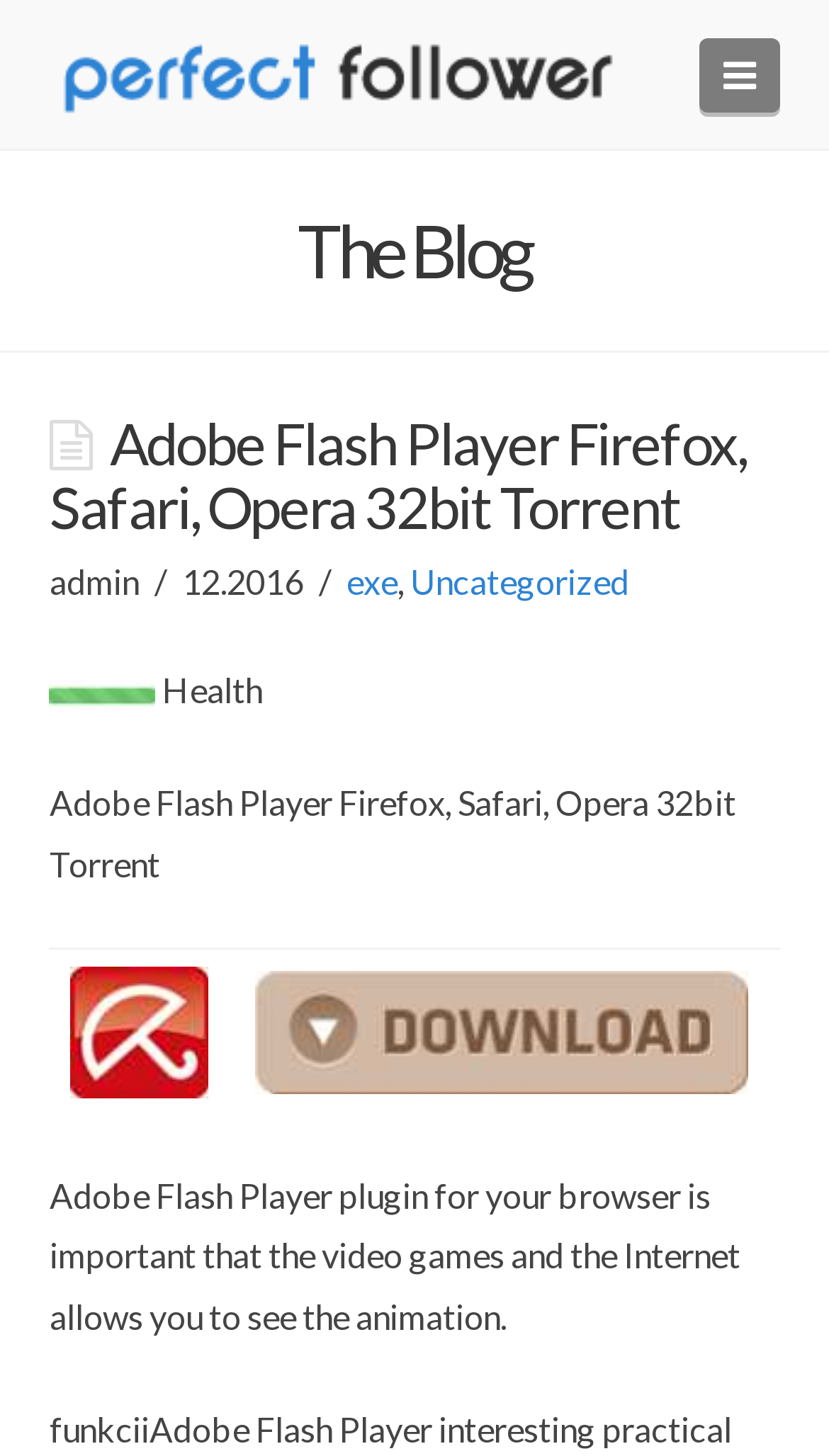Illustrate the webpage thoroughly, mentioning all important details.

The webpage is about Adobe Flash Player, specifically for Firefox, Safari, and Opera browsers, 32-bit torrent. At the top, there is a navigation link on the right side, and a link to the website's root page on the left side. Below this, there is a layout table that spans the entire width of the page.

The main content is divided into sections. The first section is a blog header with the title "The Blog" and a subheading "Adobe Flash Player Firefox, Safari, Opera 32bit Torrent". Below this, there is a section with the author's name "admin" and a timestamp "12.2016". There are also links to download the executable file and a category link "Uncategorized".

To the right of the author's name, there is an image, and next to it, a text "Health". Below this, there is a paragraph of text that explains the importance of Adobe Flash Player for viewing animations on the internet.

Further down, there is a table with two columns. The first column has an image with a "No virus" label, and the second column has a link to download Adobe Flash Player with an accompanying image. The link text is "Adobe Flash Player Firefox, Safari, Opera".